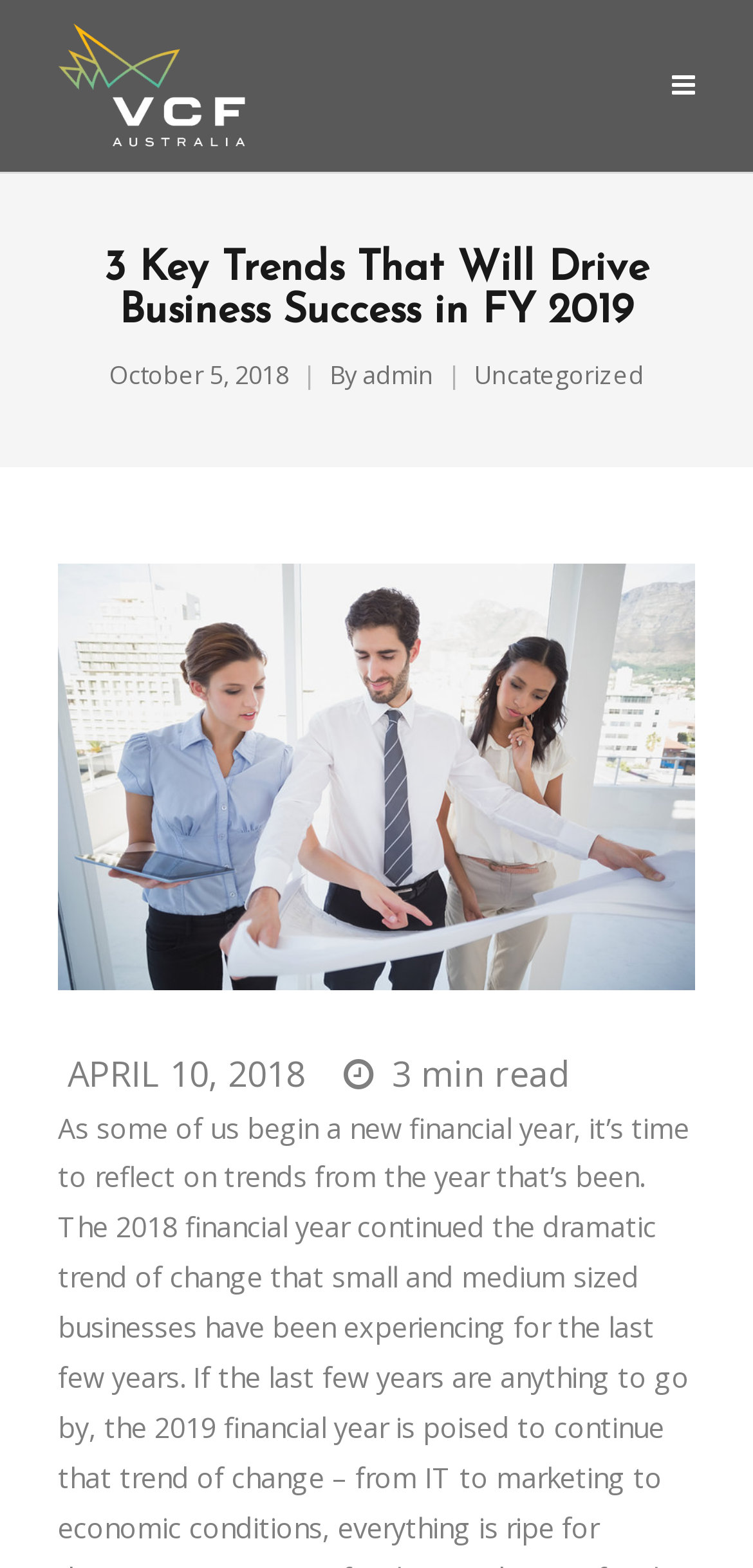Write a detailed summary of the webpage.

The webpage appears to be a blog post or article page. At the top, there is a logo or image of "Venture Capital Fund Australia" with a link to the same name, positioned at the top-left corner of the page. 

Below the logo, there is a heading that reads "3 Key Trends That Will Drive Business Success in FY 2019", which spans almost the entire width of the page. 

Under the heading, there is a section that displays the publication date "October 5, 2018" on the left, followed by the author's name "admin" and the category "Uncategorized" on the right. 

The main content of the article is likely below this section, although the exact content is not specified. There is an image related to the article title "3 Key Trends That Will Drive Business Success in FY 2019" positioned at the top-center of the page. 

Further down, there is a section that displays the date "APRIL 10, 2018" and the estimated reading time "3 min read" on the right.